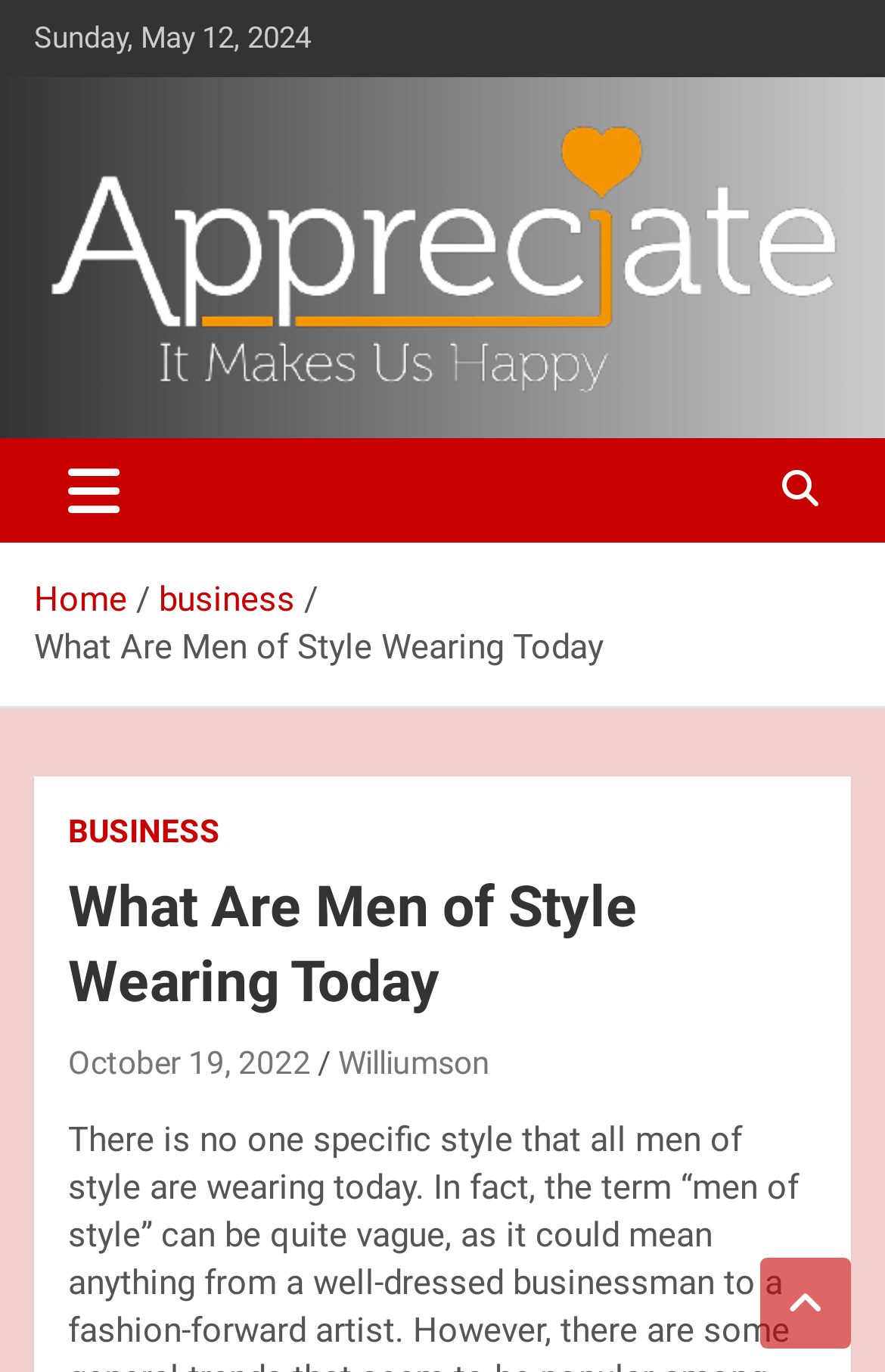Using the description "title="Go to Top"", predict the bounding box of the relevant HTML element.

[0.859, 0.917, 0.962, 0.983]